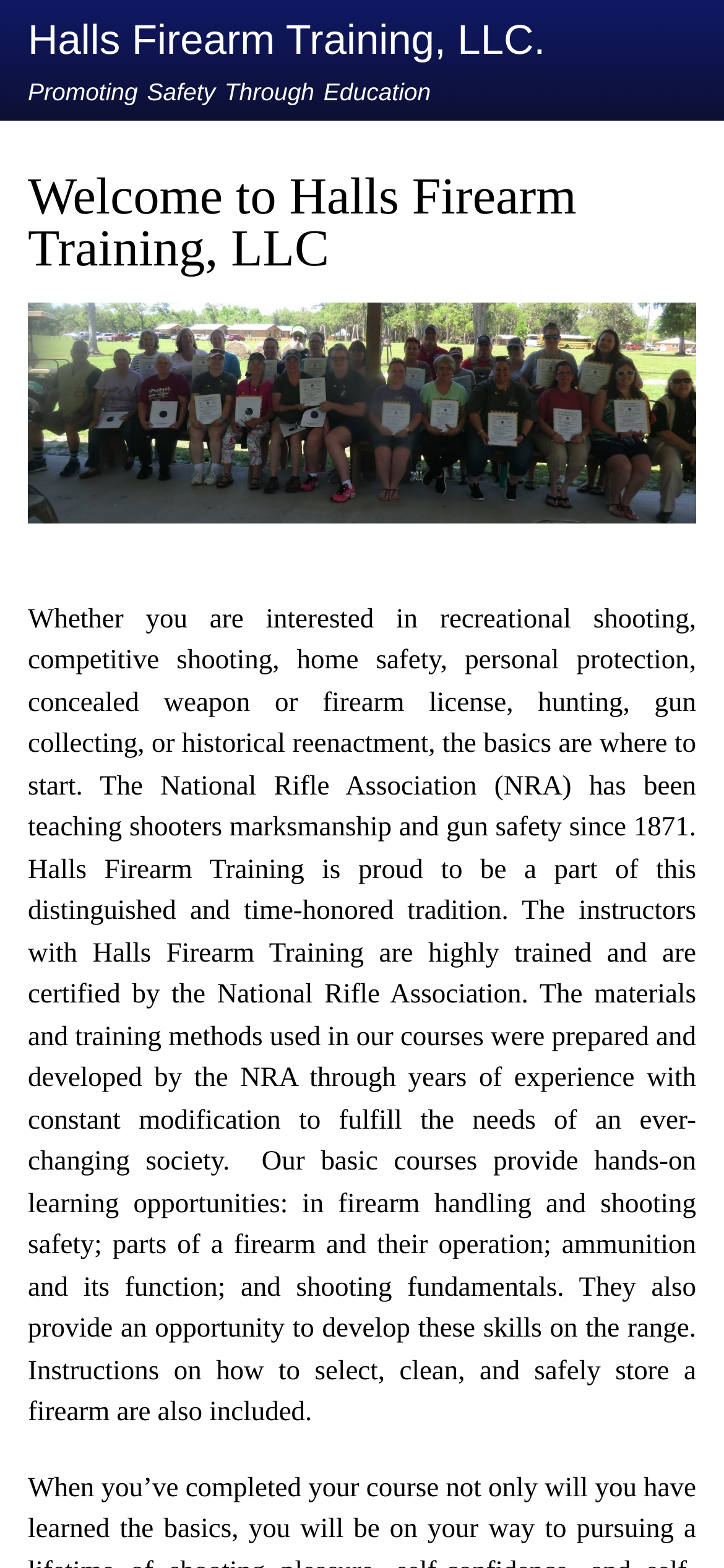Please give a succinct answer to the question in one word or phrase:
What is the purpose of the courses provided?

Promoting Safety Through Education